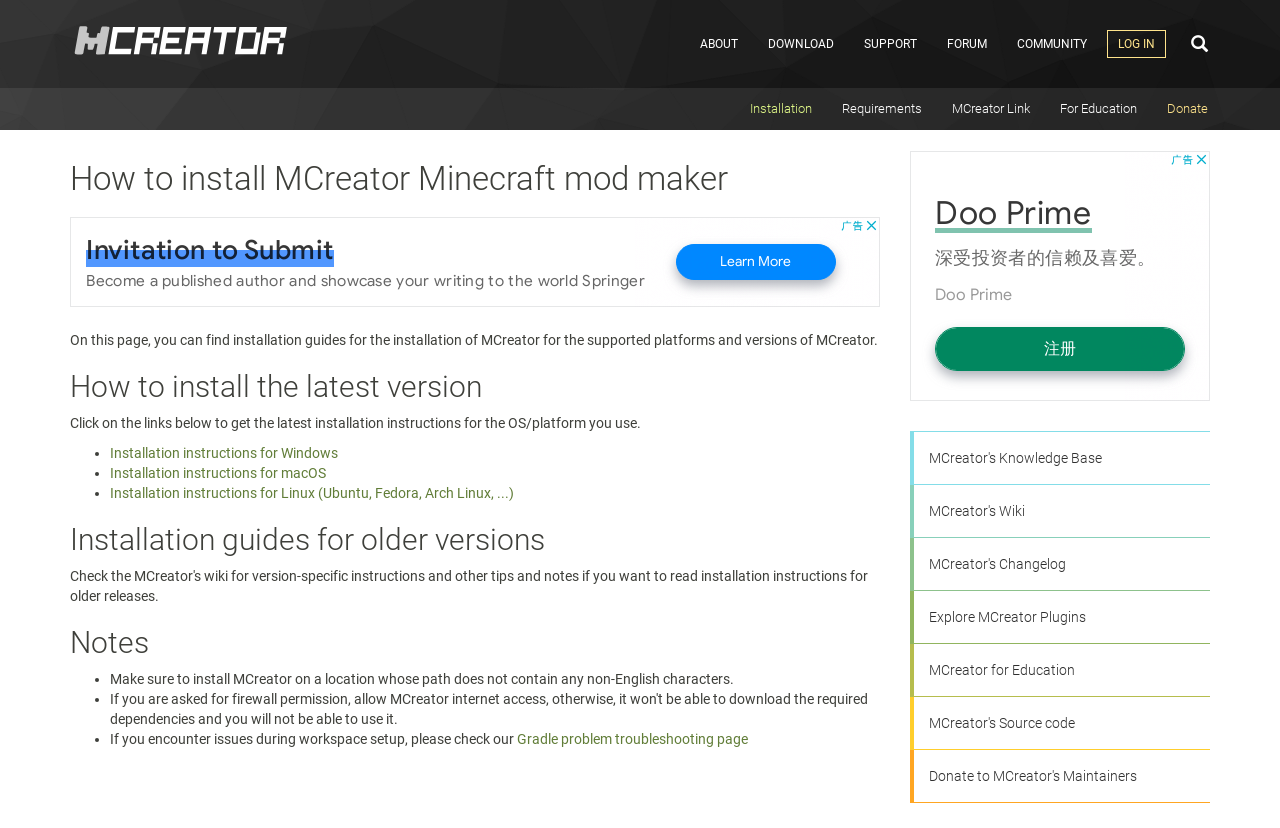Locate the bounding box coordinates of the clickable element to fulfill the following instruction: "Search for content". Provide the coordinates as four float numbers between 0 and 1 in the format [left, top, right, bottom].

[0.94, 0.034, 0.949, 0.072]